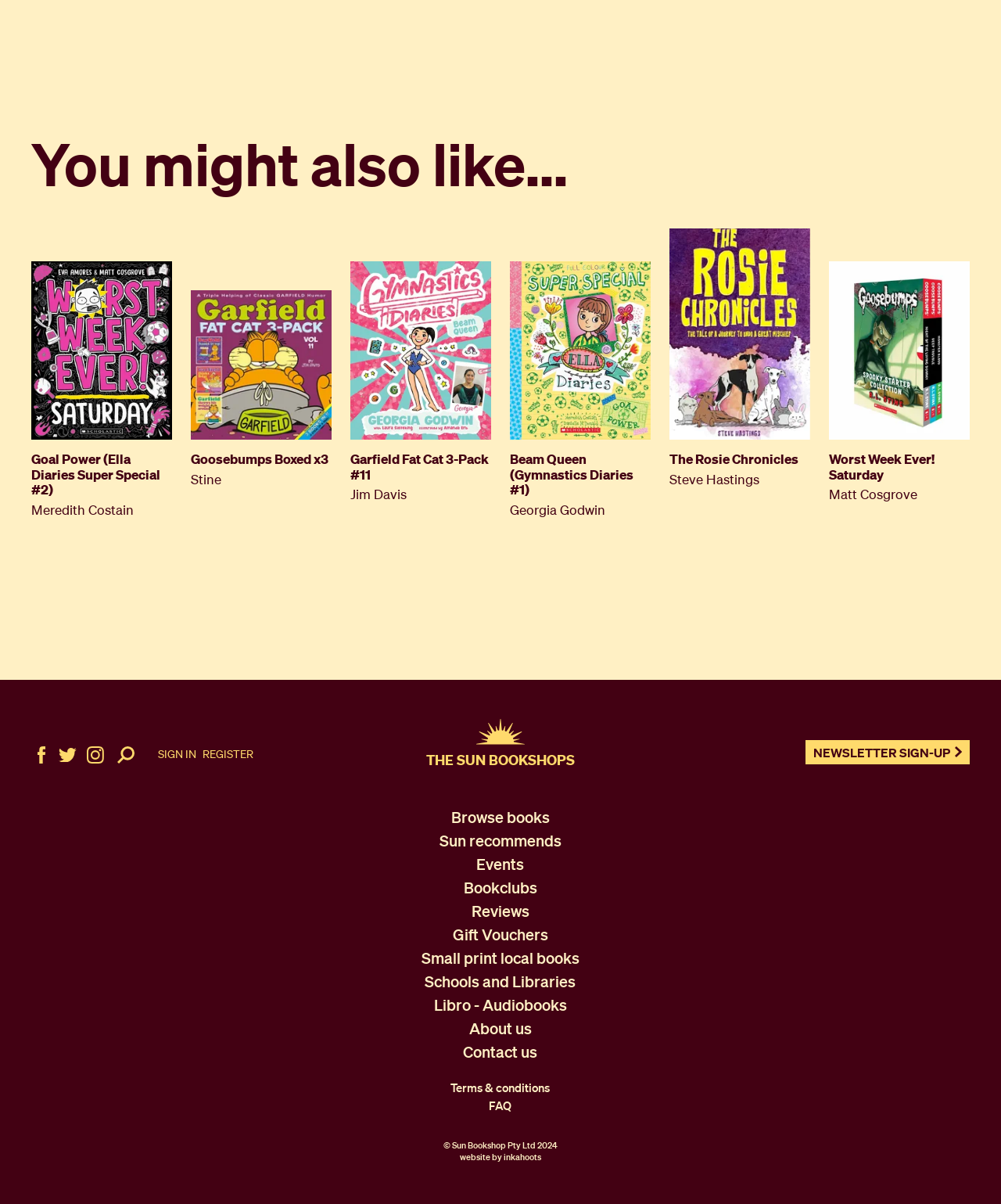Please identify the bounding box coordinates of the area that needs to be clicked to follow this instruction: "View book details of Goal Power (Ella Diaries Super Special #2)".

[0.031, 0.19, 0.172, 0.432]